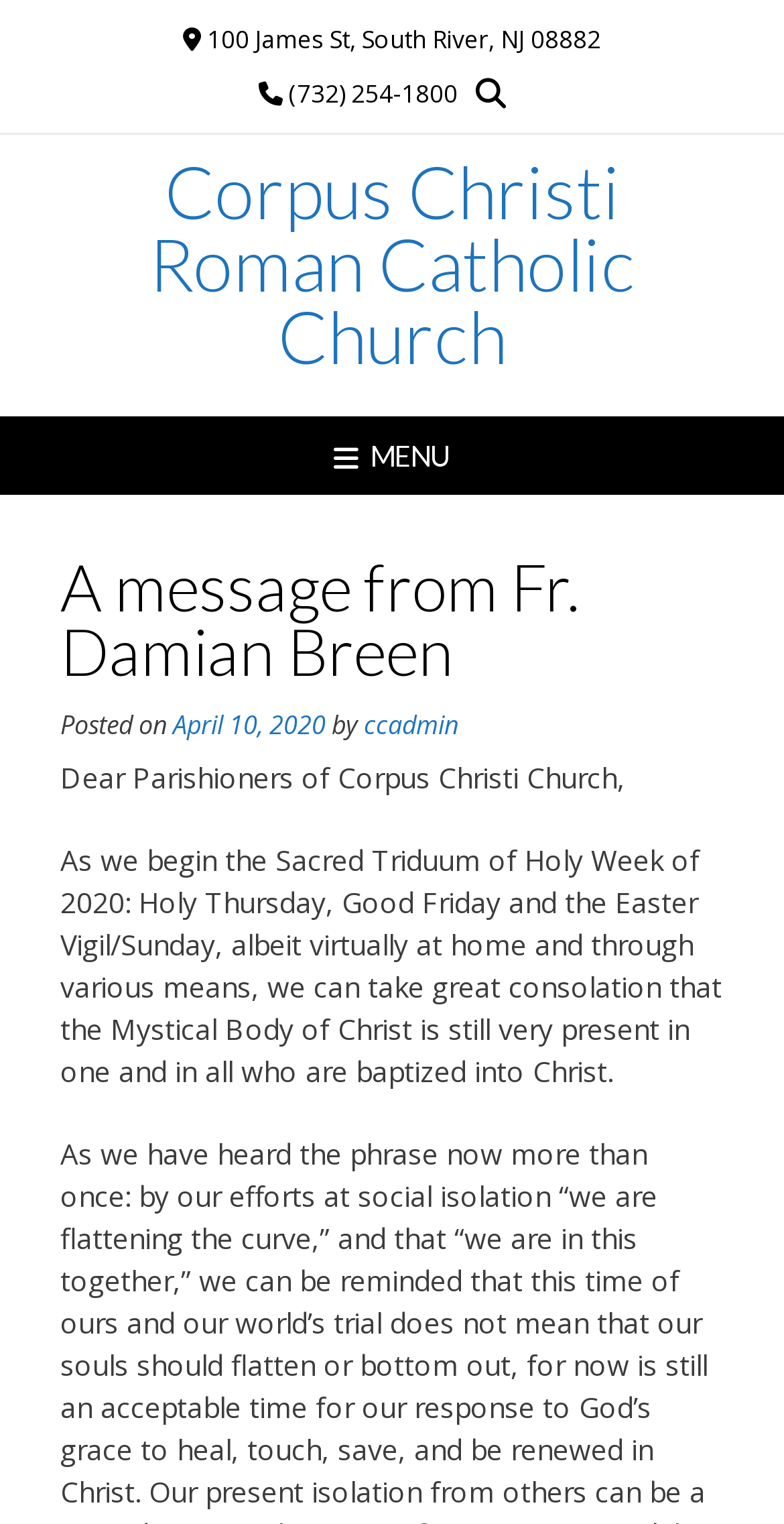When was the message posted? Look at the image and give a one-word or short phrase answer.

April 10, 2020